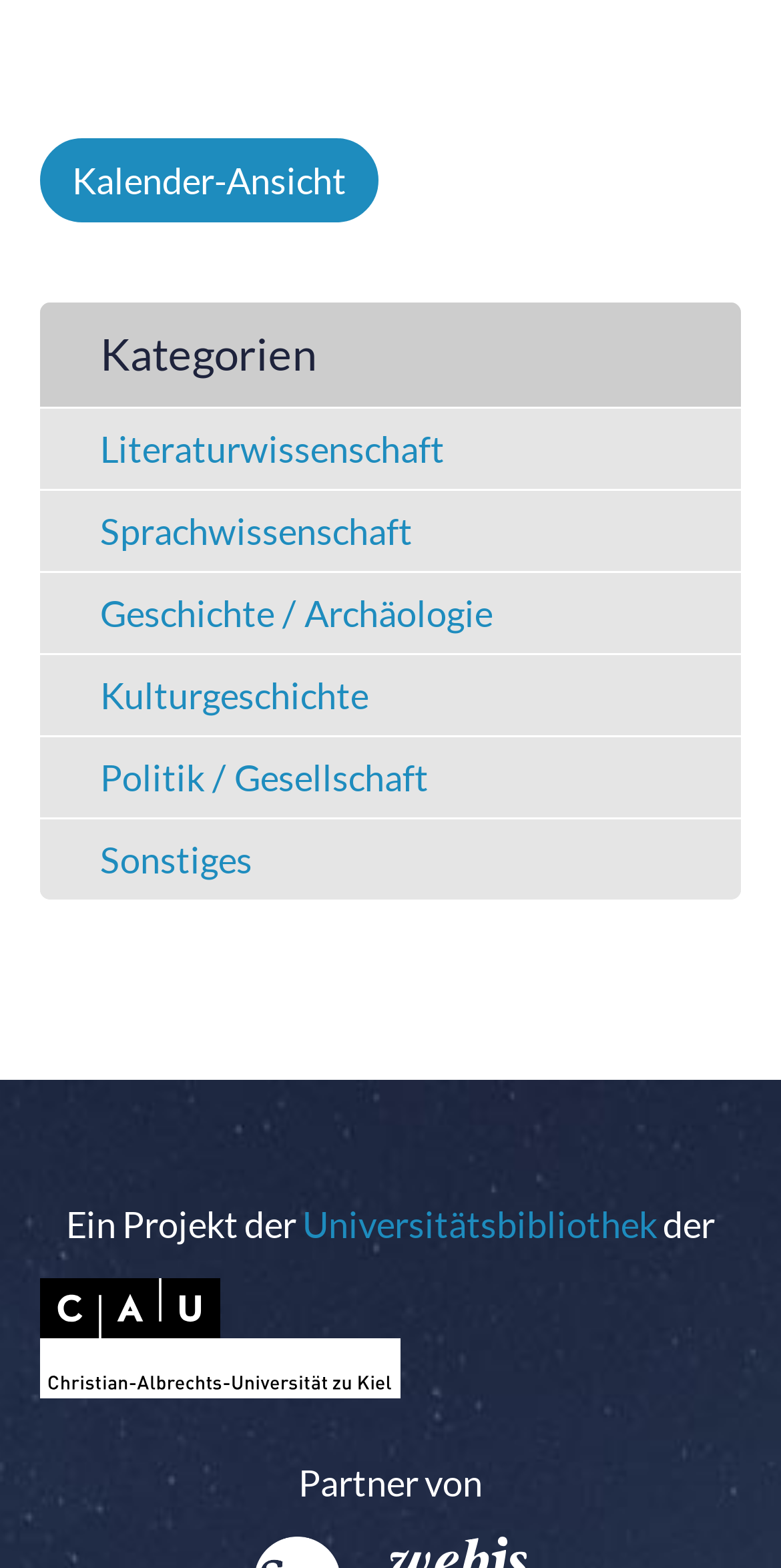How many links are there in the webpage?
Offer a detailed and exhaustive answer to the question.

I counted the number of links in the webpage, including 'Kalender-Ansicht', 'Literaturwissenschaft', 'Sprachwissenschaft', 'Geschichte/Archäologie', 'Kulturgeschichte', 'Politik/Gesellschaft', 'Sonstiges', 'Universitätsbibliothek', and 'Christian-Albrechts-Universität zu Kiel'. There are 8 links in total.